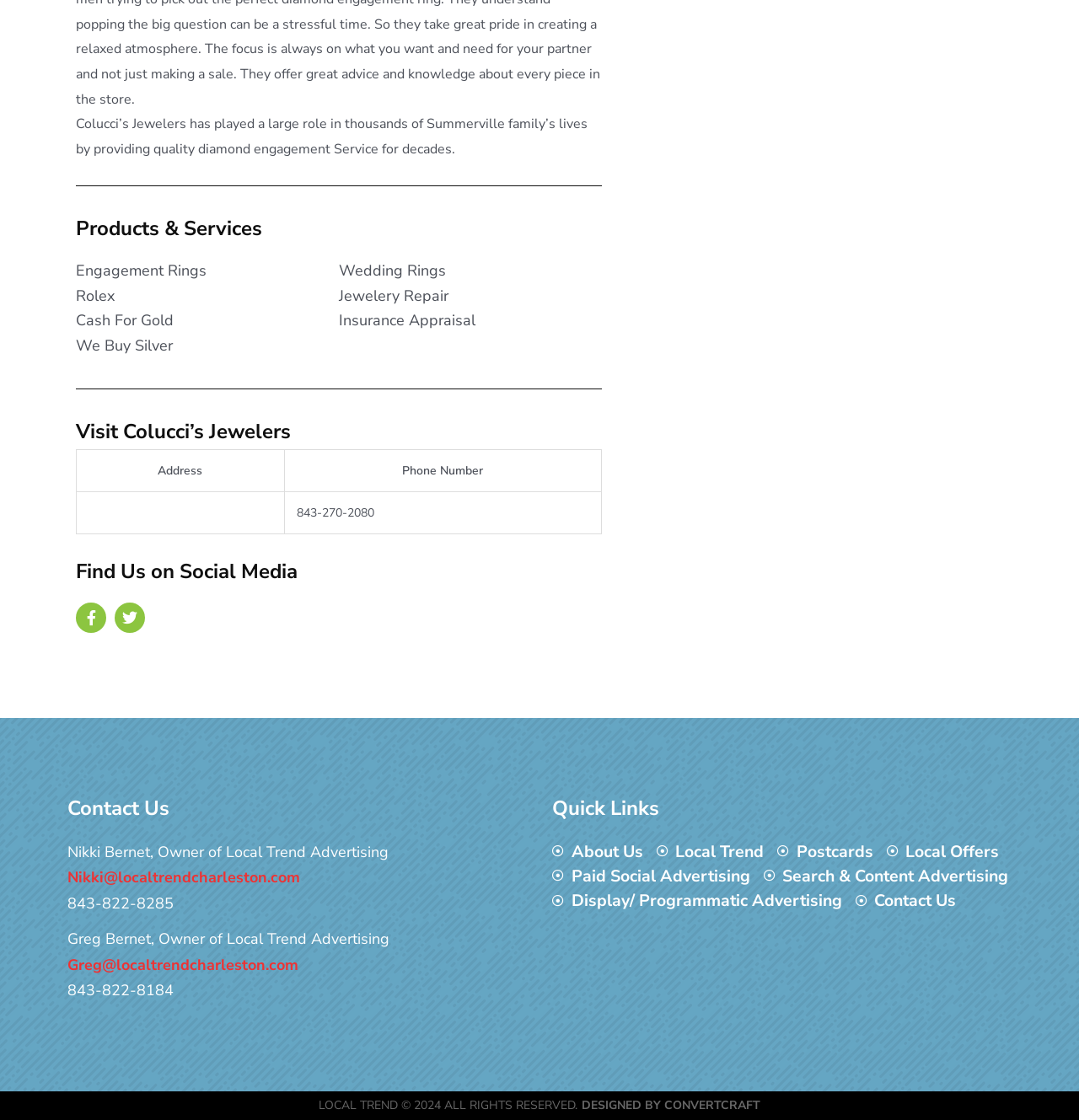What type of business is Colucci’s Jewelers?
Answer the question with as much detail as possible.

Based on the webpage content, specifically the 'Products & Services' section, which lists 'Engagement Rings', 'Wedding Rings', 'Rolex', and other jewelry-related services, it can be inferred that Colucci’s Jewelers is a jewelry store.